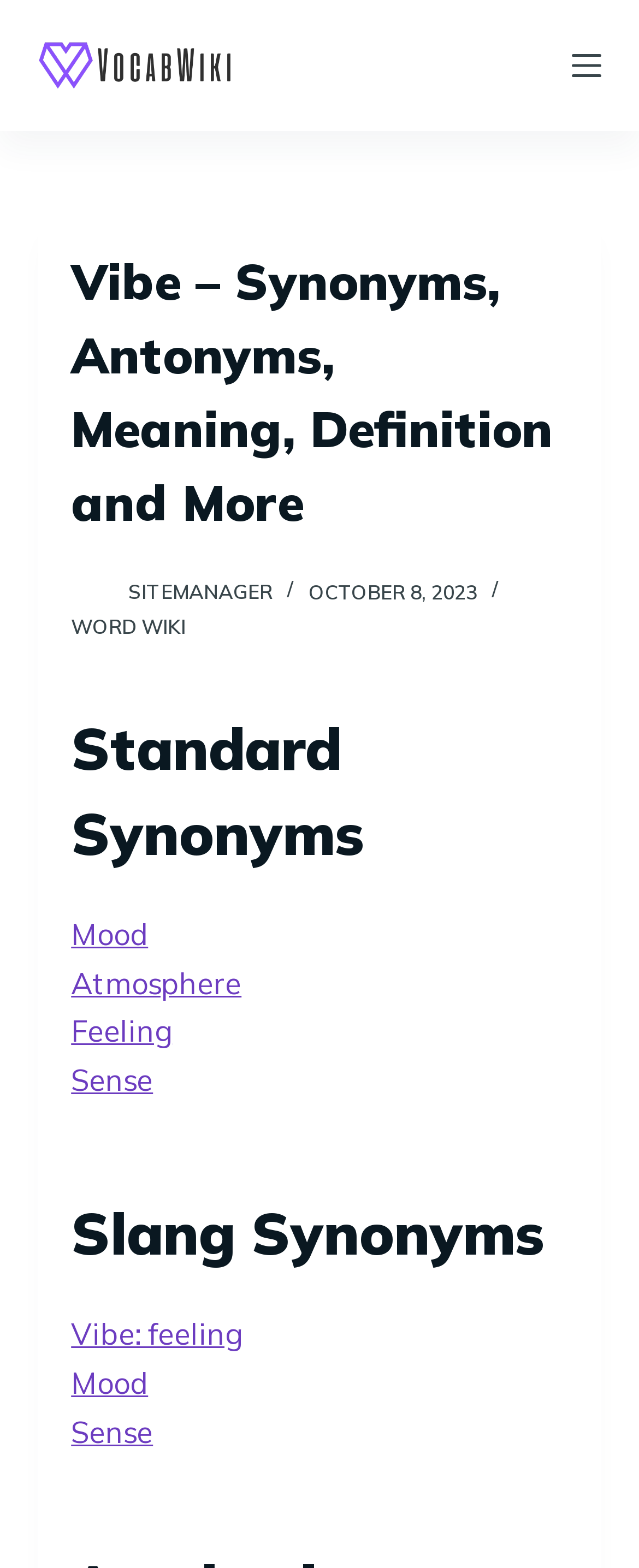Locate the bounding box coordinates for the element described below: "Vibe: feeling". The coordinates must be four float values between 0 and 1, formatted as [left, top, right, bottom].

[0.111, 0.839, 0.381, 0.863]